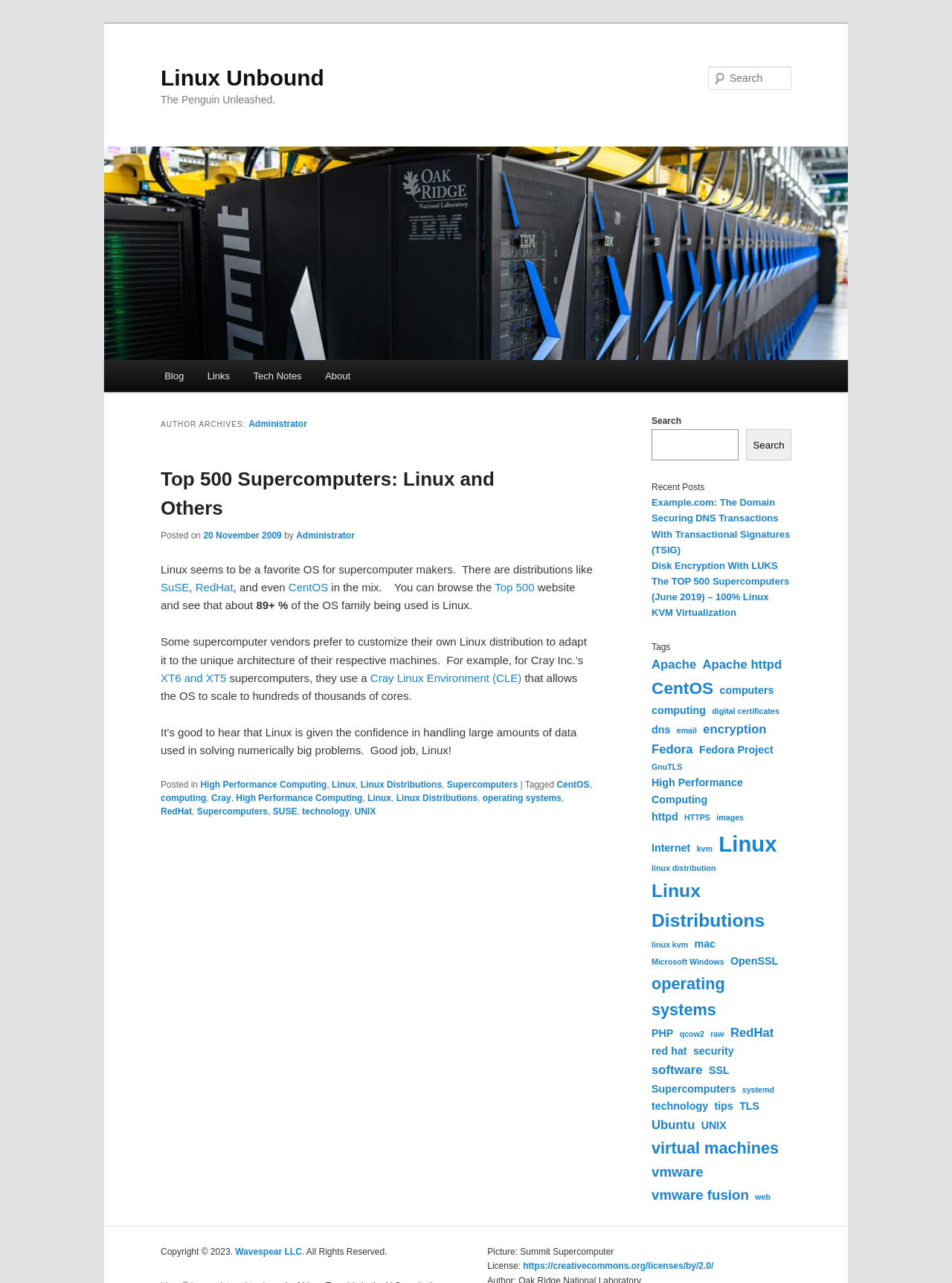How many recent posts are listed on the webpage?
Look at the image and answer the question using a single word or phrase.

5